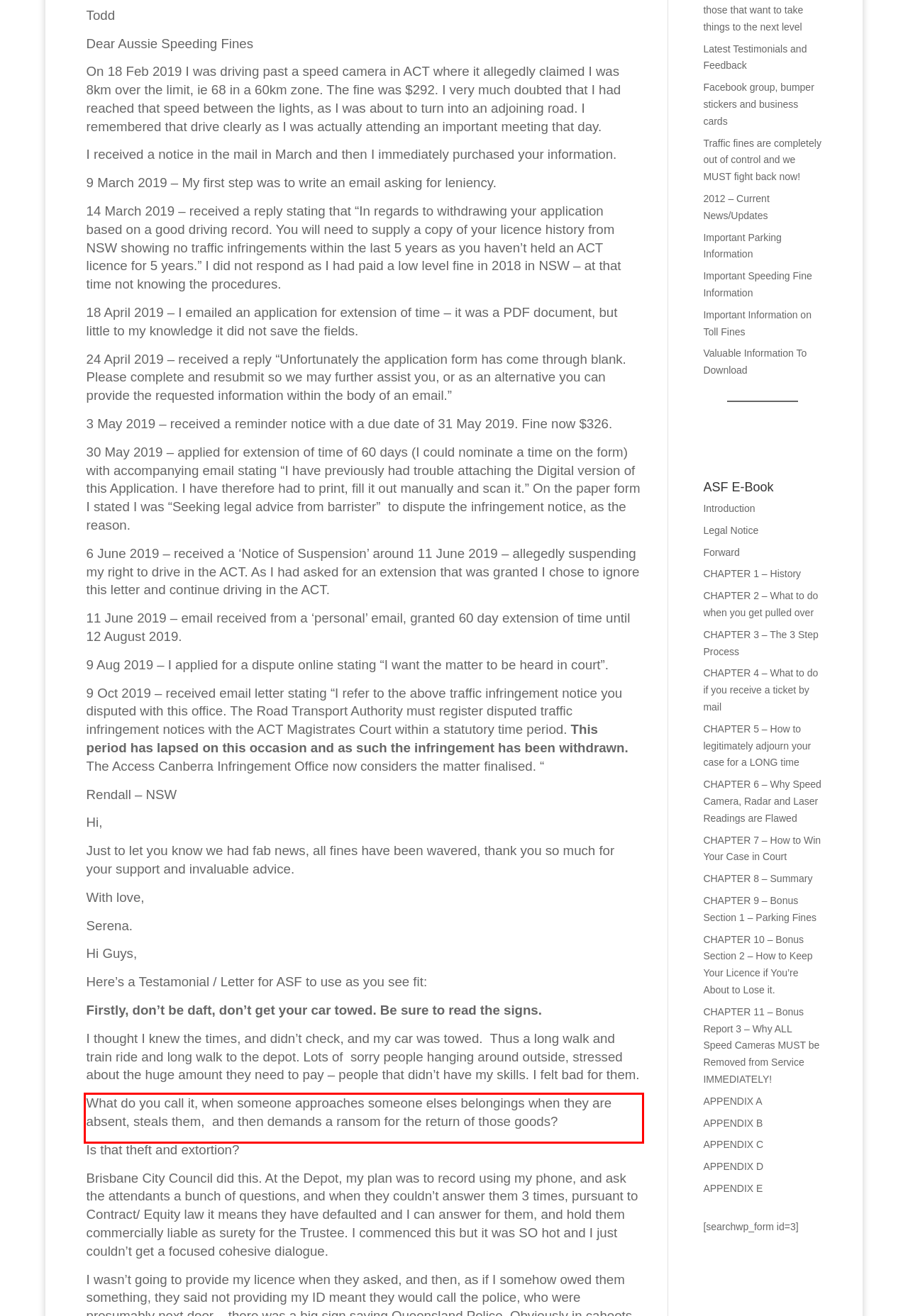Please recognize and transcribe the text located inside the red bounding box in the webpage image.

What do you call it, when someone approaches someone elses belongings when they are absent, steals them, and then demands a ransom for the return of those goods?